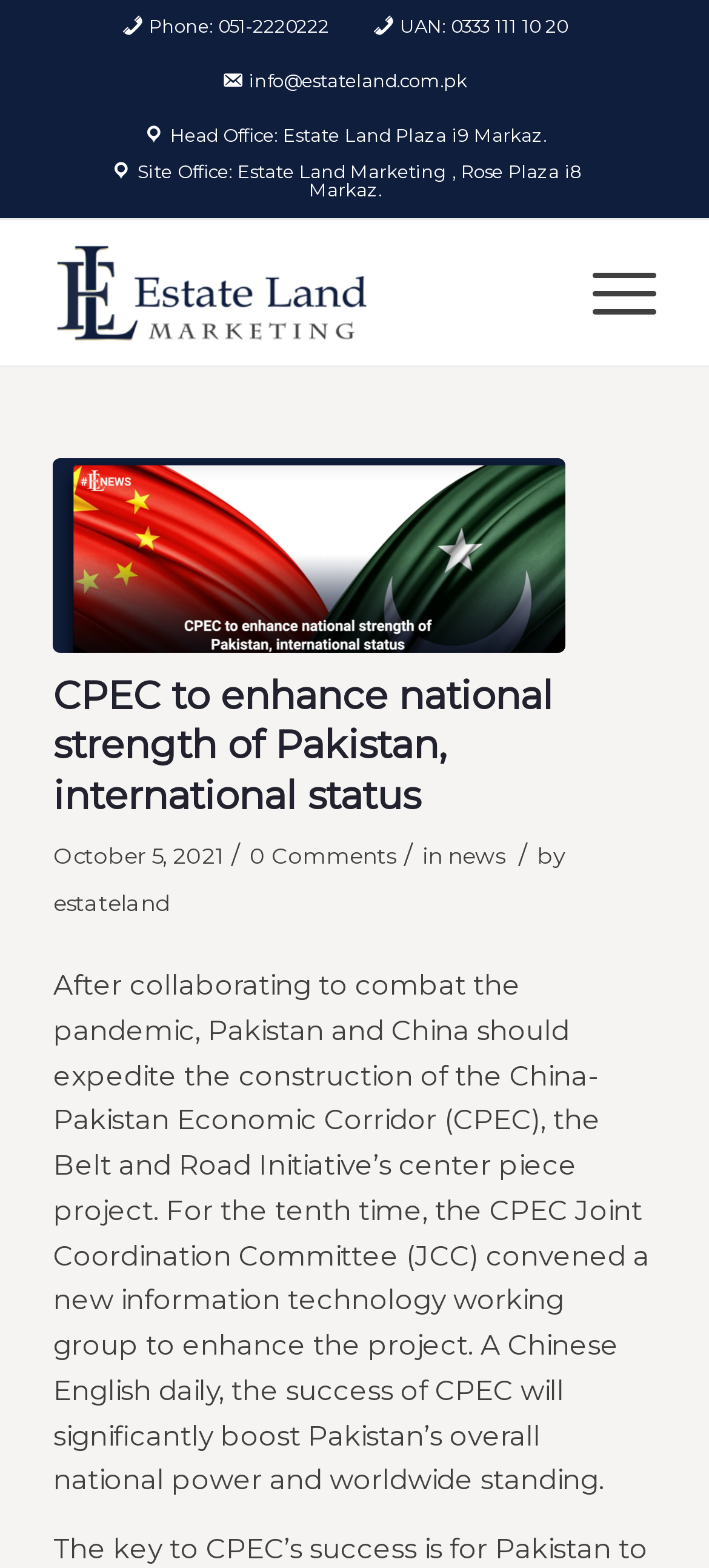Answer the question below with a single word or a brief phrase: 
What is the phone number of Estate Land?

051-2220222